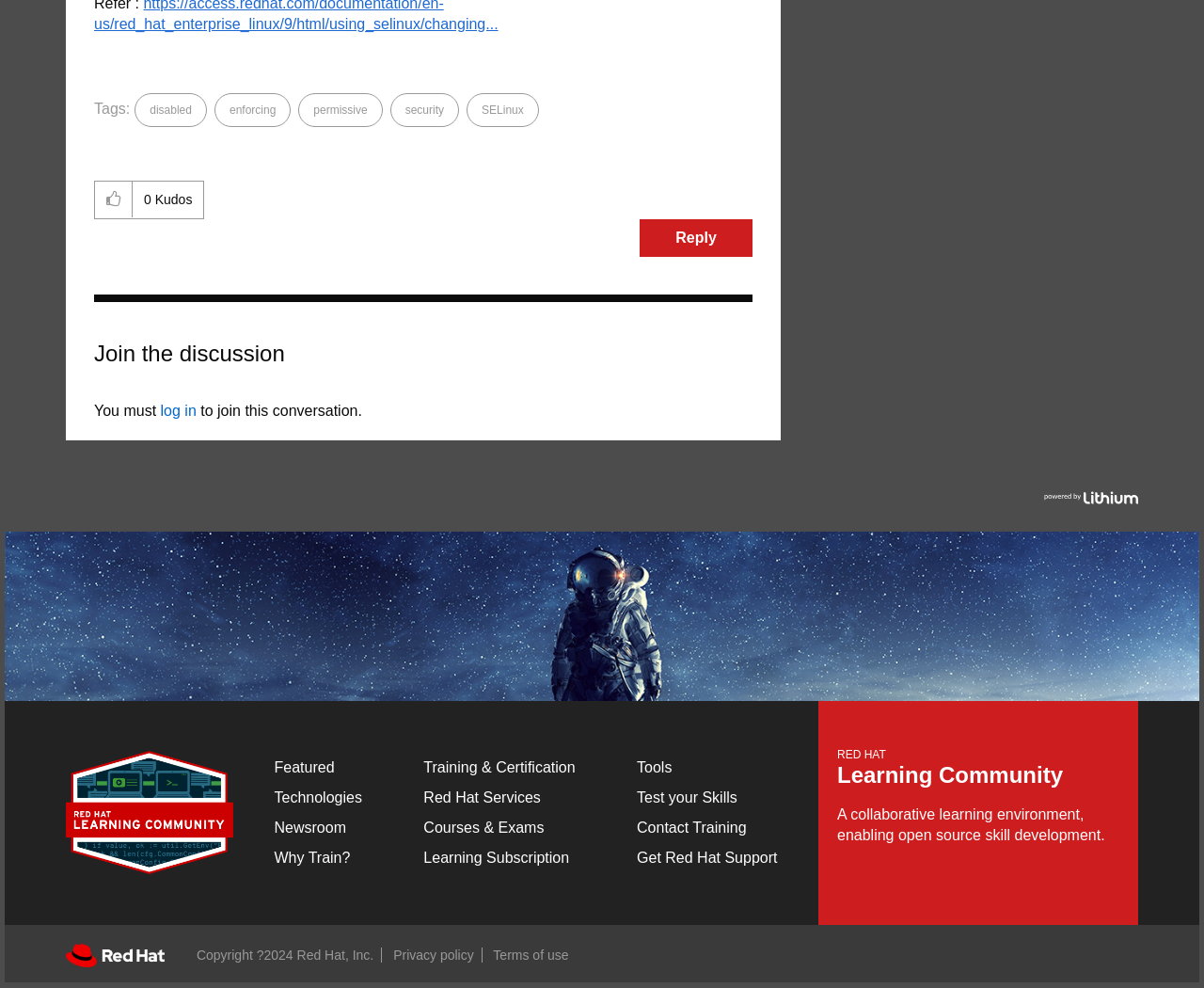Kindly determine the bounding box coordinates of the area that needs to be clicked to fulfill this instruction: "Log in".

[0.133, 0.407, 0.163, 0.423]